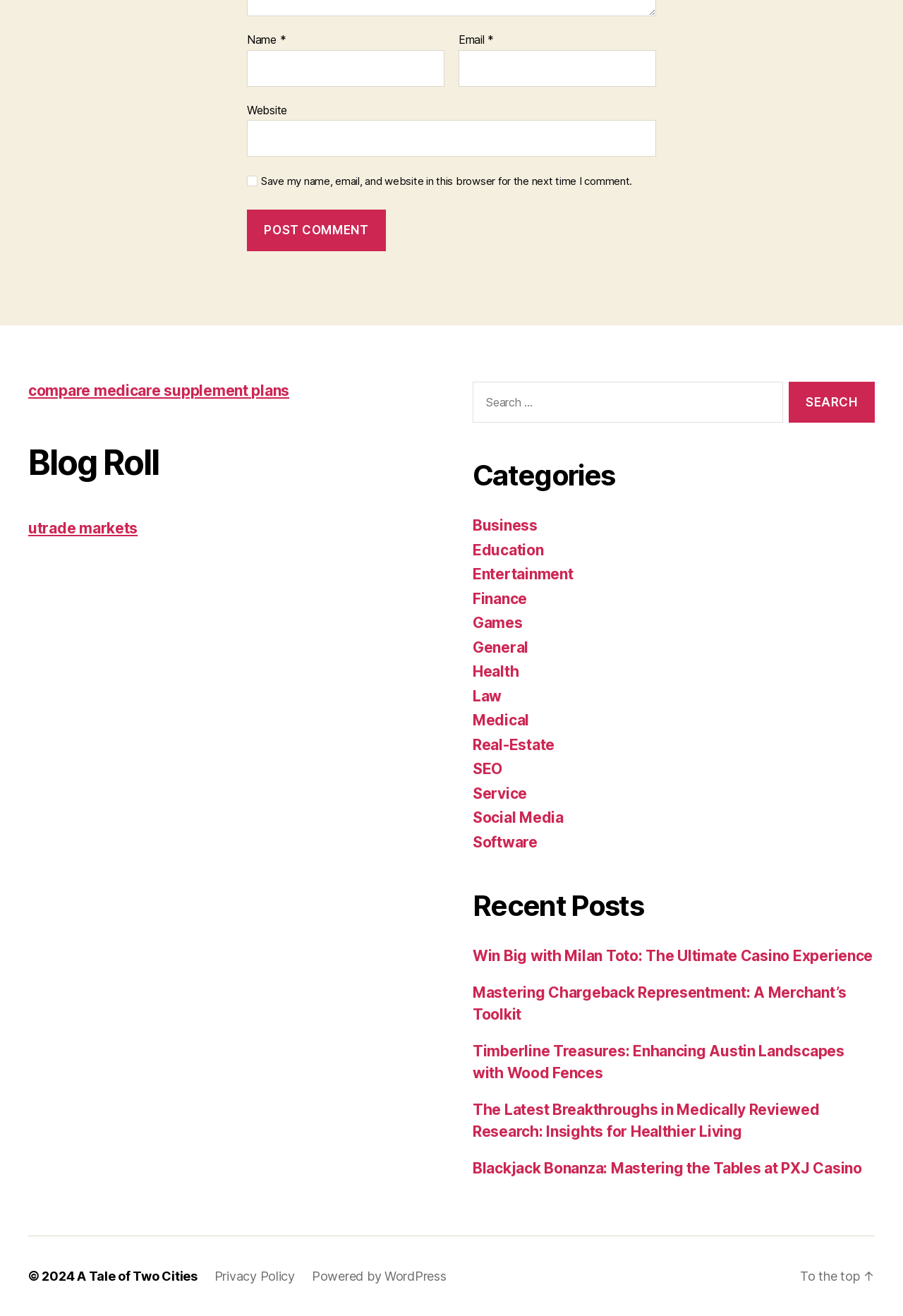Identify the bounding box coordinates of the element to click to follow this instruction: 'Visit the 'Business' category'. Ensure the coordinates are four float values between 0 and 1, provided as [left, top, right, bottom].

[0.523, 0.393, 0.595, 0.406]